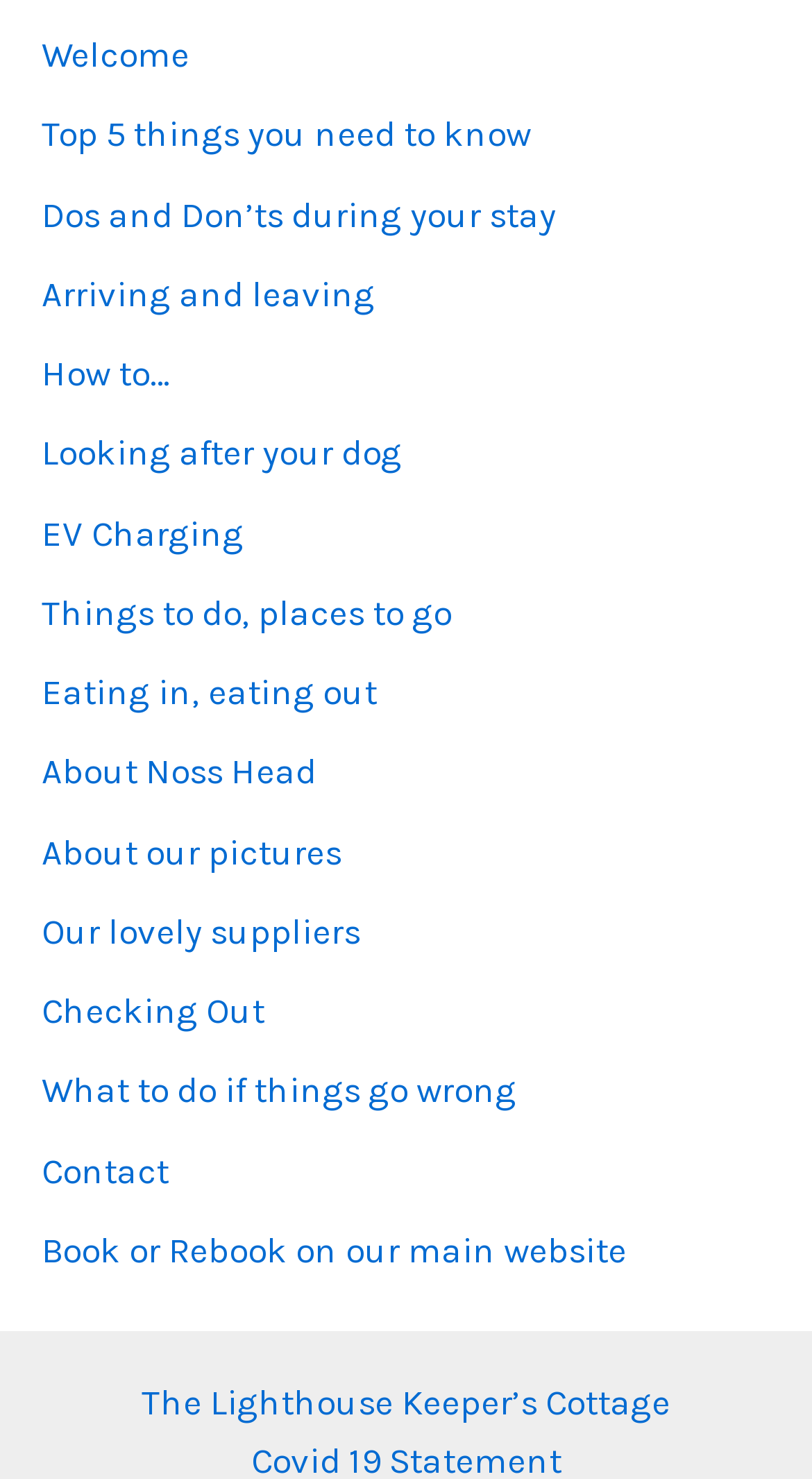Please answer the following question using a single word or phrase: What is the topic of the first link in the menu?

Welcome